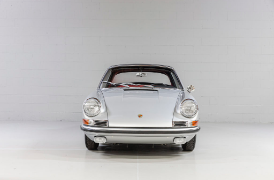Consider the image and give a detailed and elaborate answer to the question: 
What type of car is shown?

The caption describes the car as having 'round headlights and a sleek body, characteristic of sports cars from its era', suggesting that the car is a sports car.